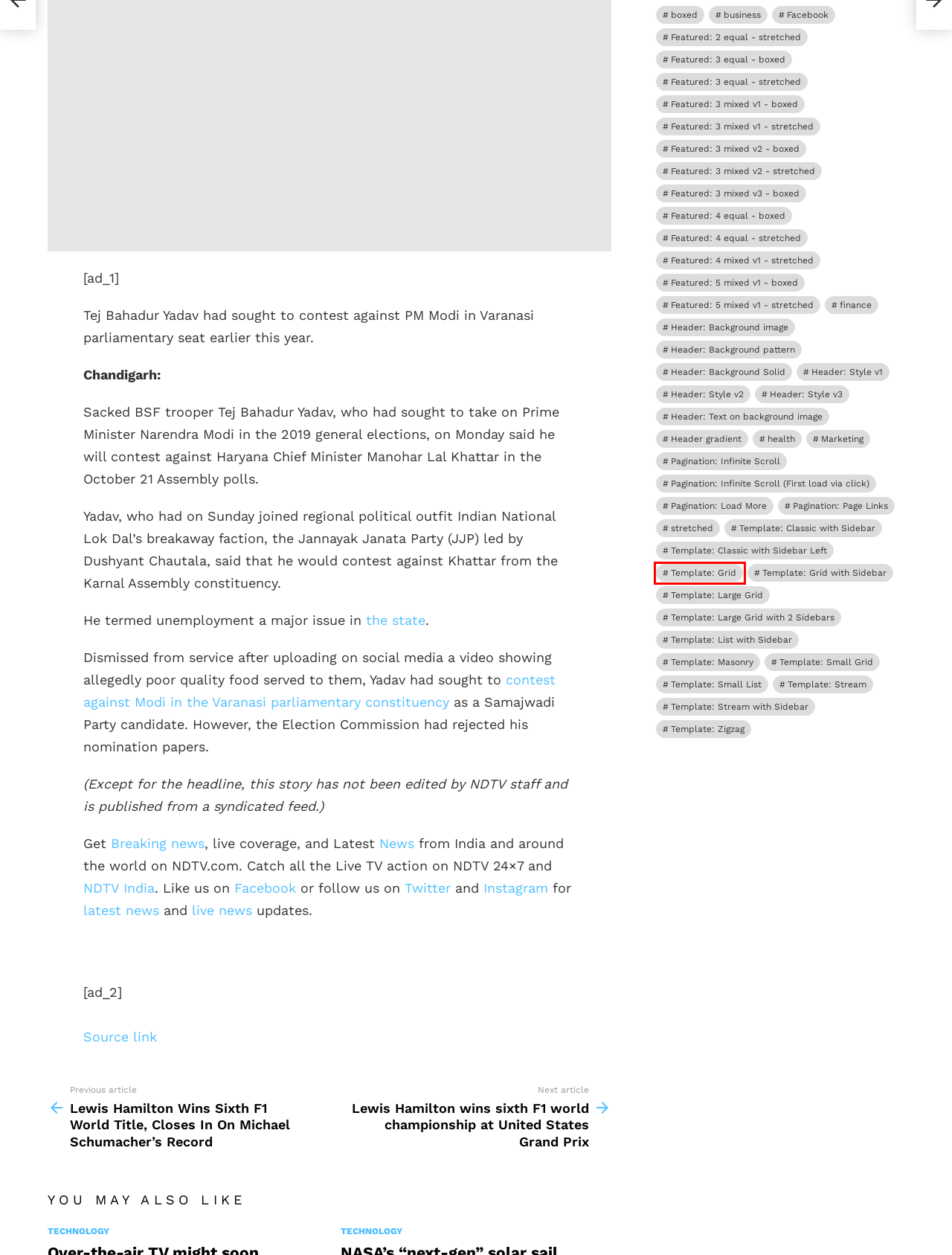Consider the screenshot of a webpage with a red bounding box around an element. Select the webpage description that best corresponds to the new page after clicking the element inside the red bounding box. Here are the candidates:
A. Header: Text on background image – Sortiwa Portal
B. business – Sortiwa Portal
C. Pagination: Page Links – Sortiwa Portal
D. Template: Grid – Sortiwa Portal
E. Template: Large Grid – Sortiwa Portal
F. Template: Zigzag – Sortiwa Portal
G. Marketing – Sortiwa Portal
H. Template: Large Grid with 2 Sidebars – Sortiwa Portal

D